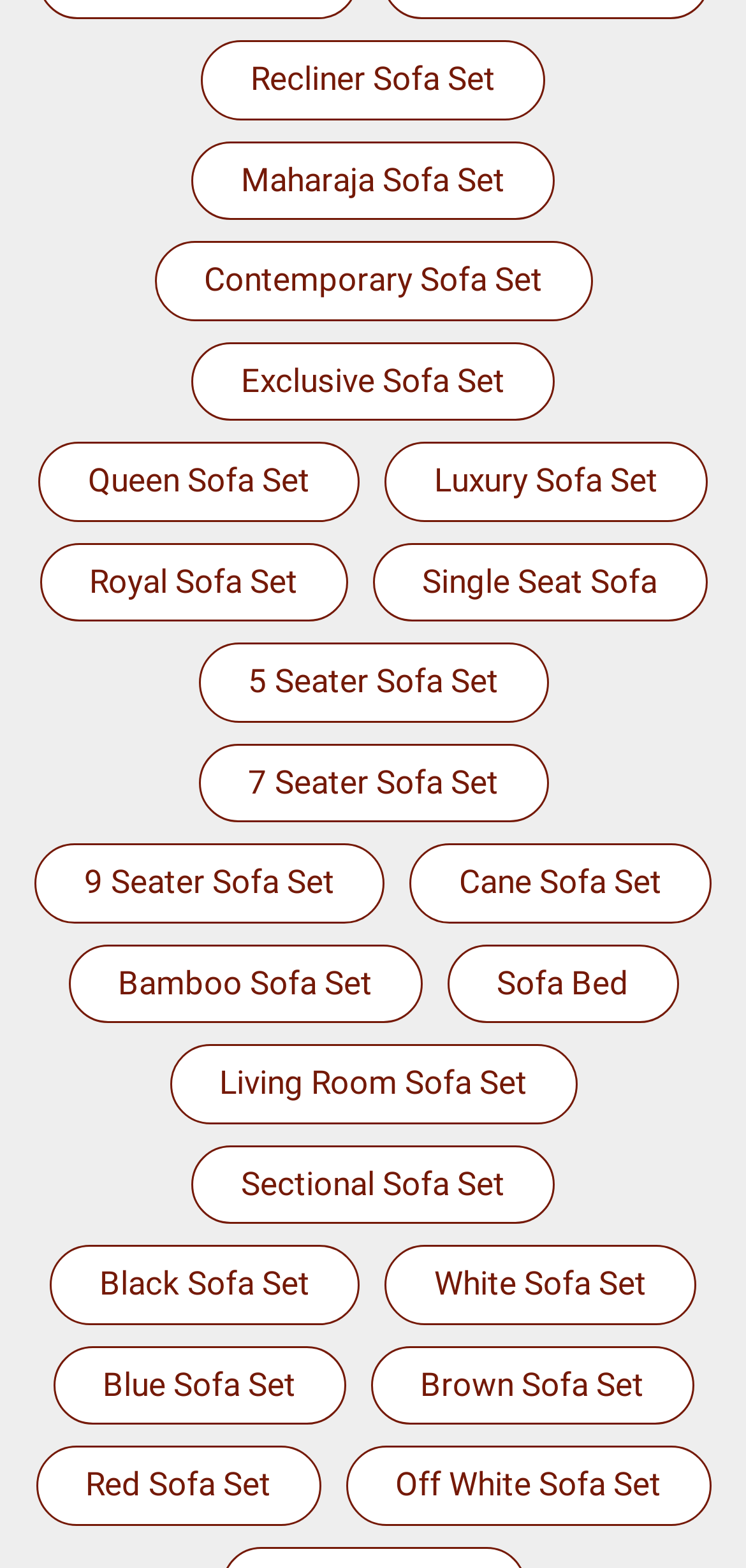What is the sofa set type at the center of the webpage? Observe the screenshot and provide a one-word or short phrase answer.

Luxury Sofa Set